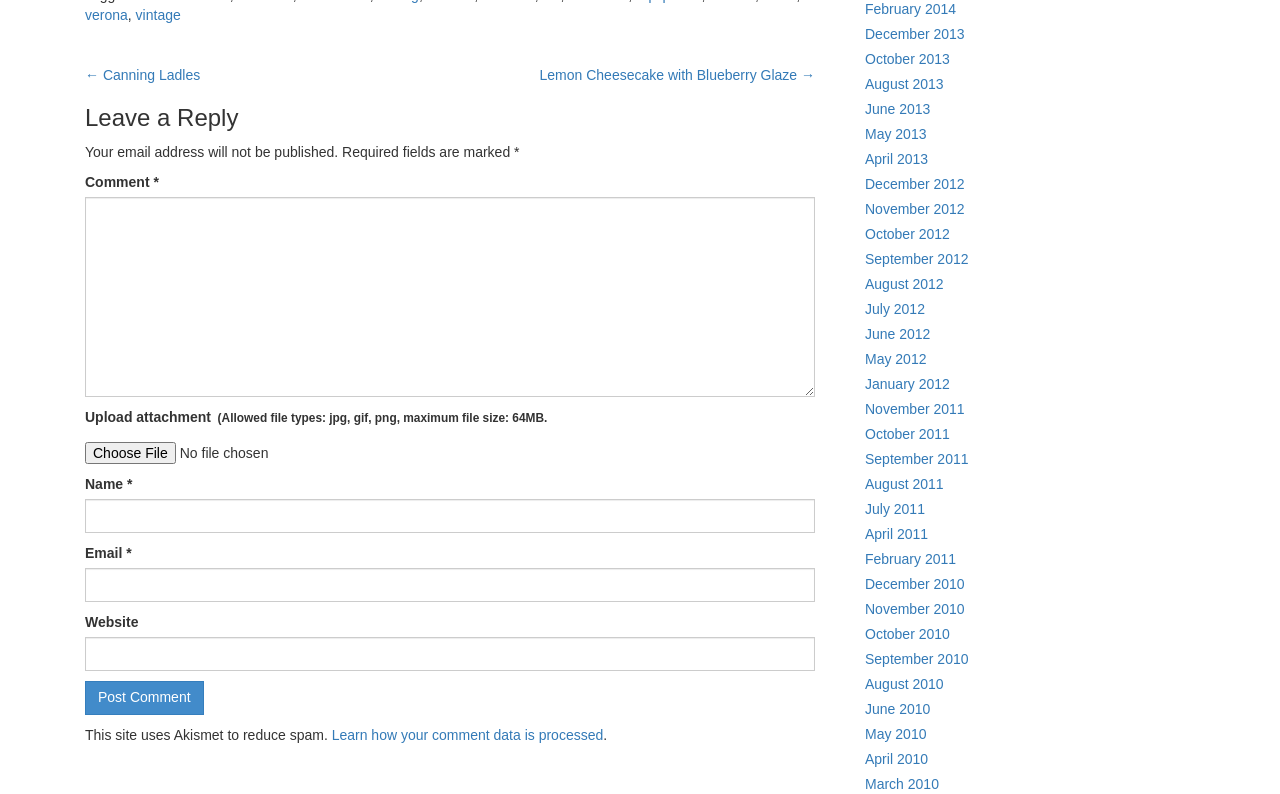Using the information in the image, could you please answer the following question in detail:
How many months are listed in the archive section?

The archive section lists months from February 2014 to March 2010, which totals 36 months.